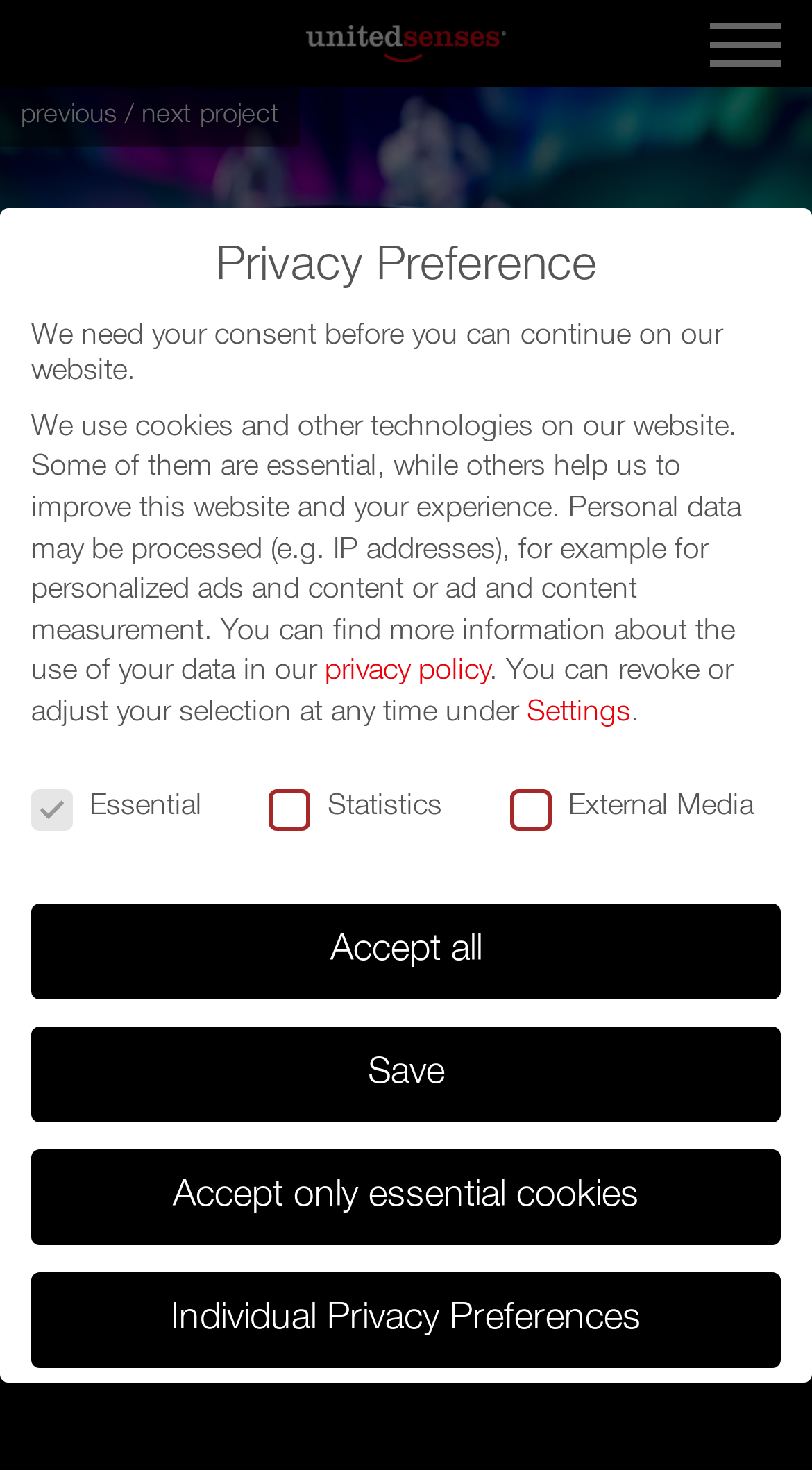Could you find the bounding box coordinates of the clickable area to complete this instruction: "visit UnitedSenses website"?

[0.377, 0.0, 0.623, 0.059]